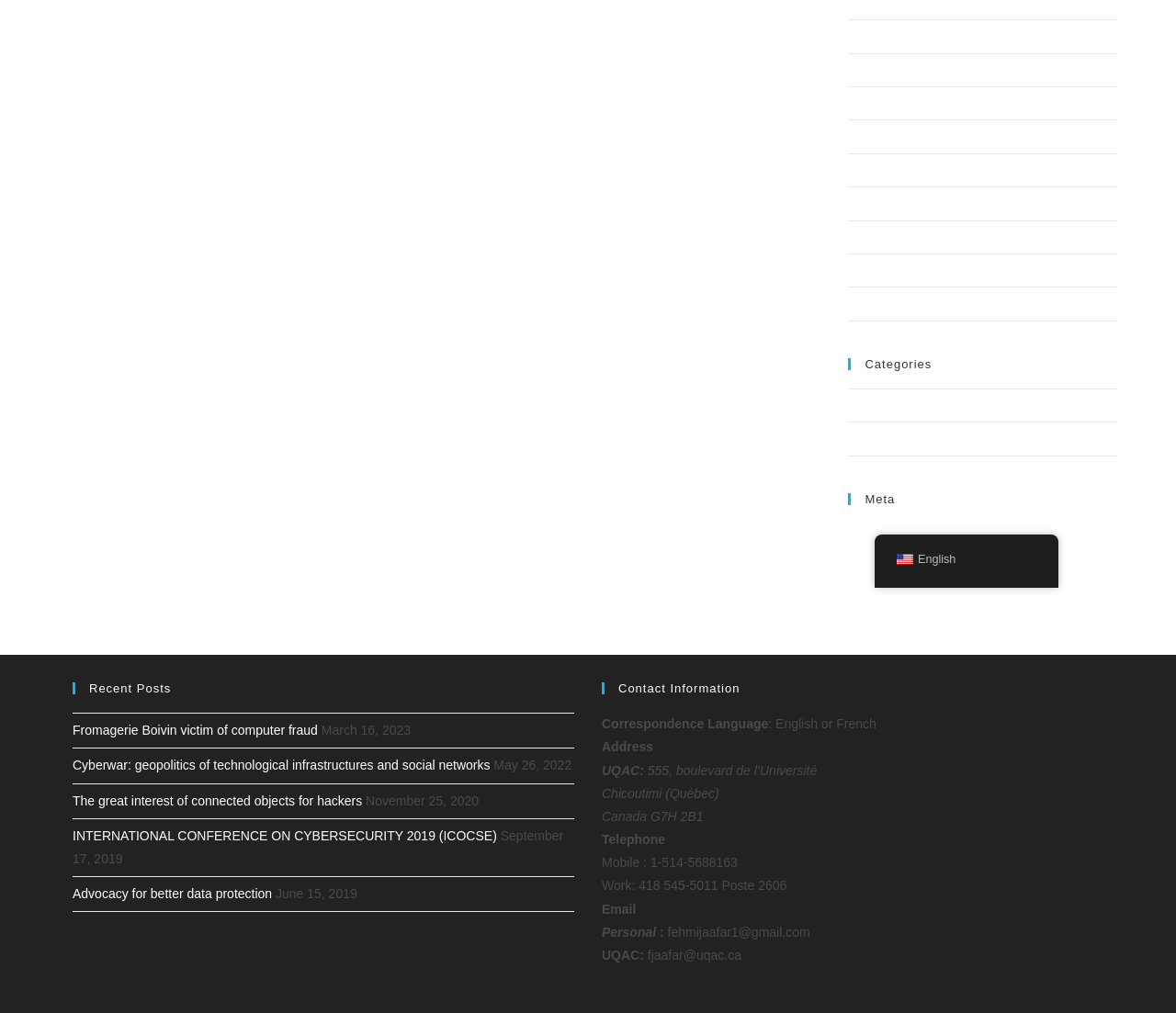Identify the bounding box coordinates for the UI element described as: "English".

[0.744, 0.533, 0.9, 0.572]